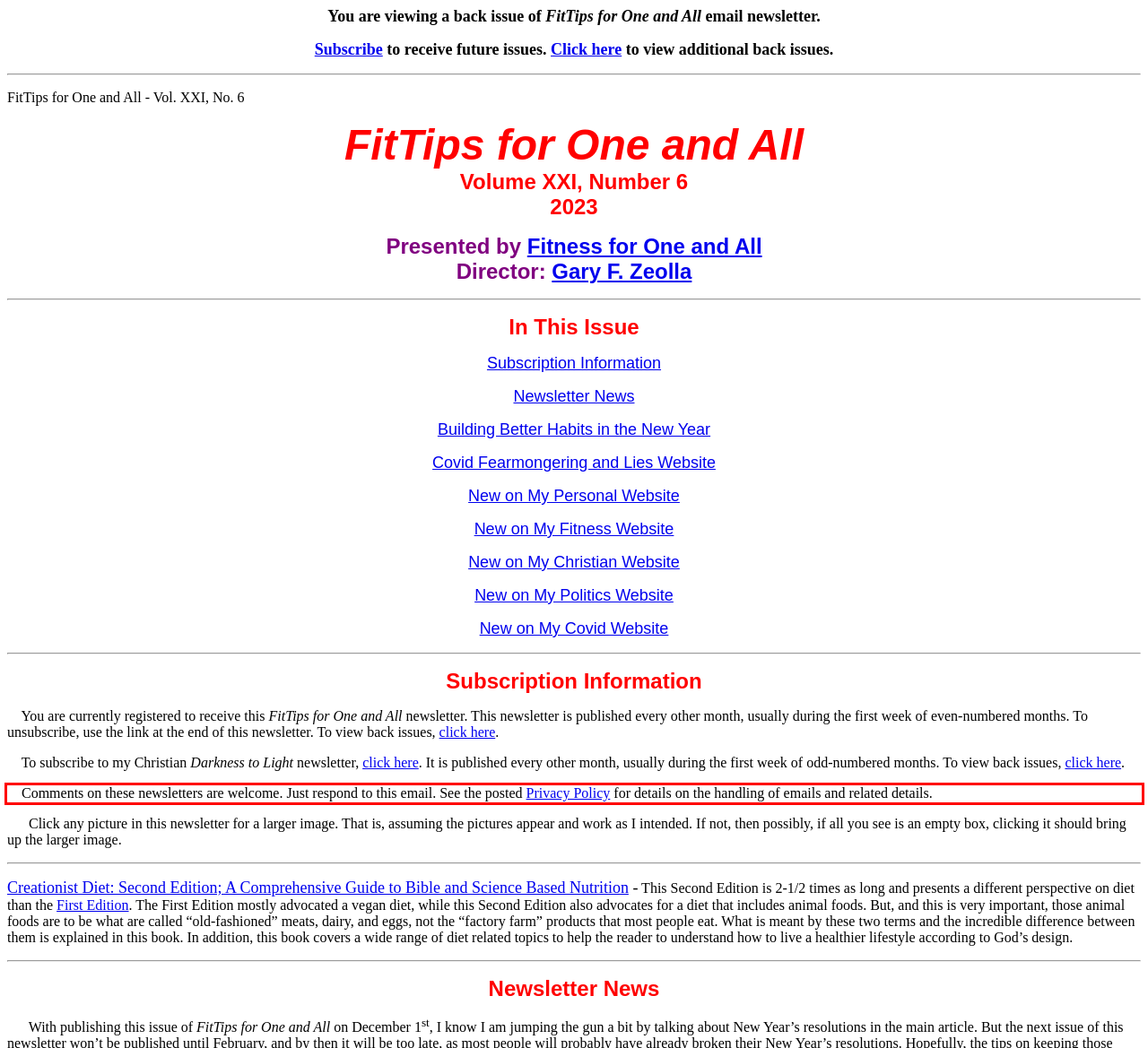You have a screenshot of a webpage with a red bounding box. Use OCR to generate the text contained within this red rectangle.

Comments on these newsletters are welcome. Just respond to this email. See the posted Privacy Policy for details on the handling of emails and related details.